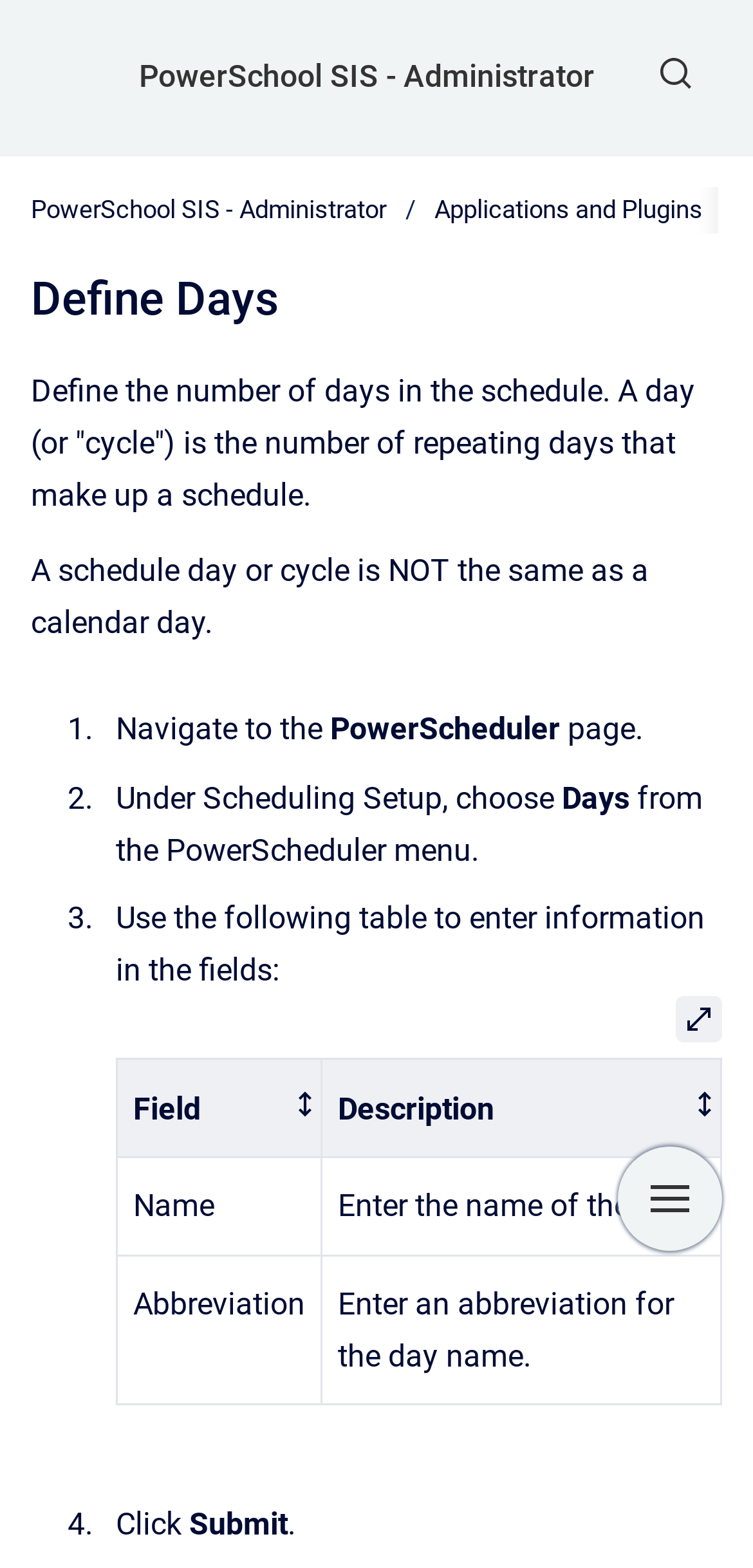What is the button label to open a dialog?
Answer briefly with a single word or phrase based on the image.

Open